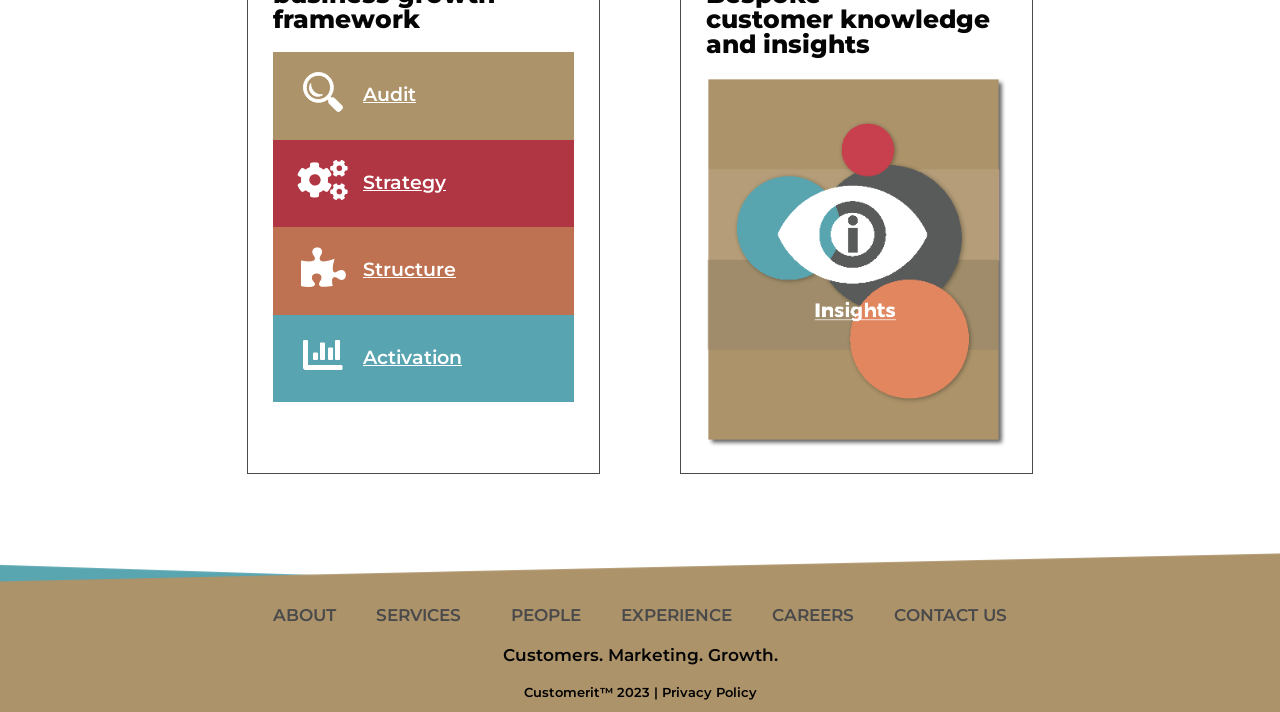Answer the question using only one word or a concise phrase: What is the tagline of the company?

Customers. Marketing. Growth.